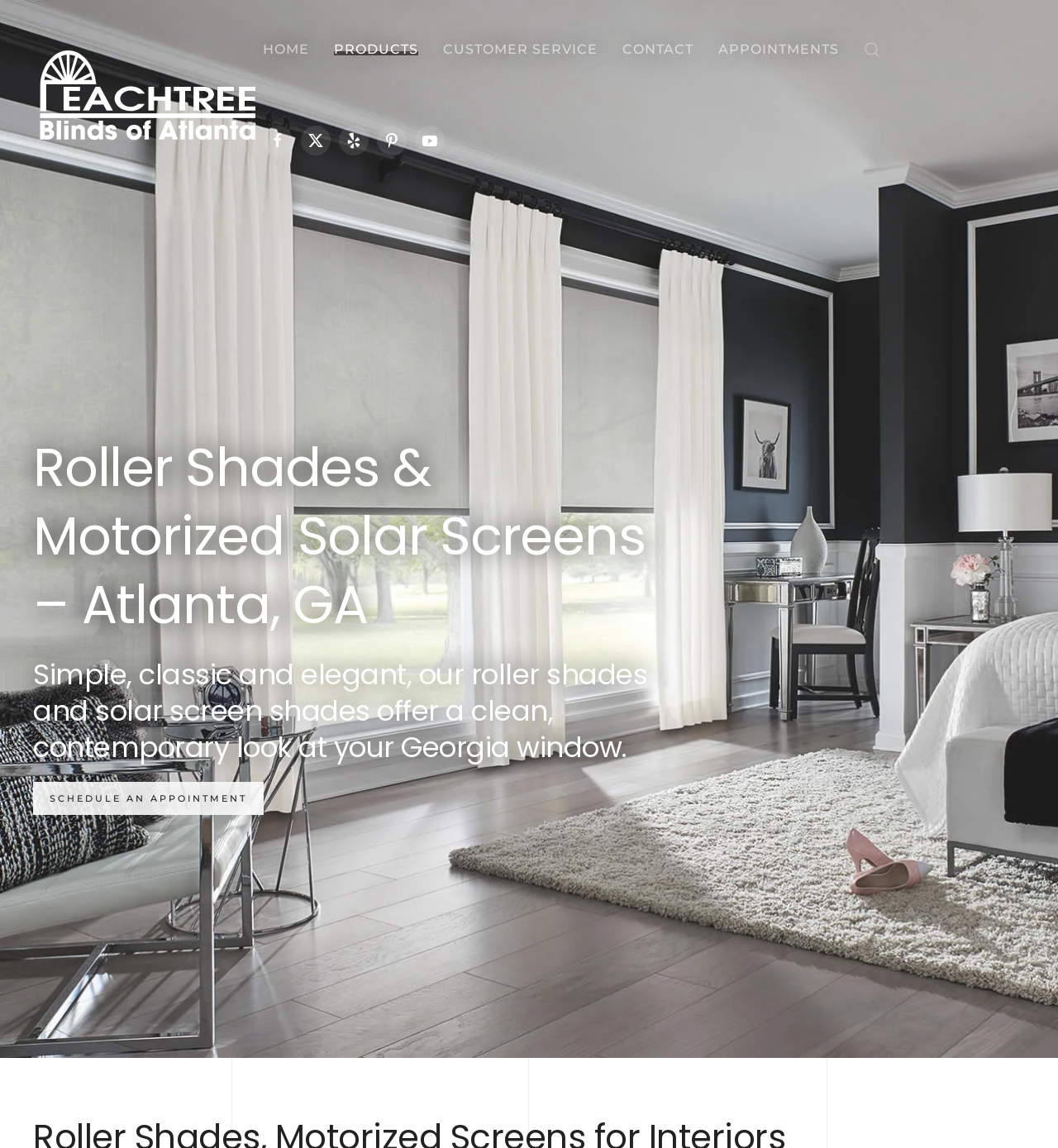How many navigation links are in the top menu?
Using the image, respond with a single word or phrase.

5